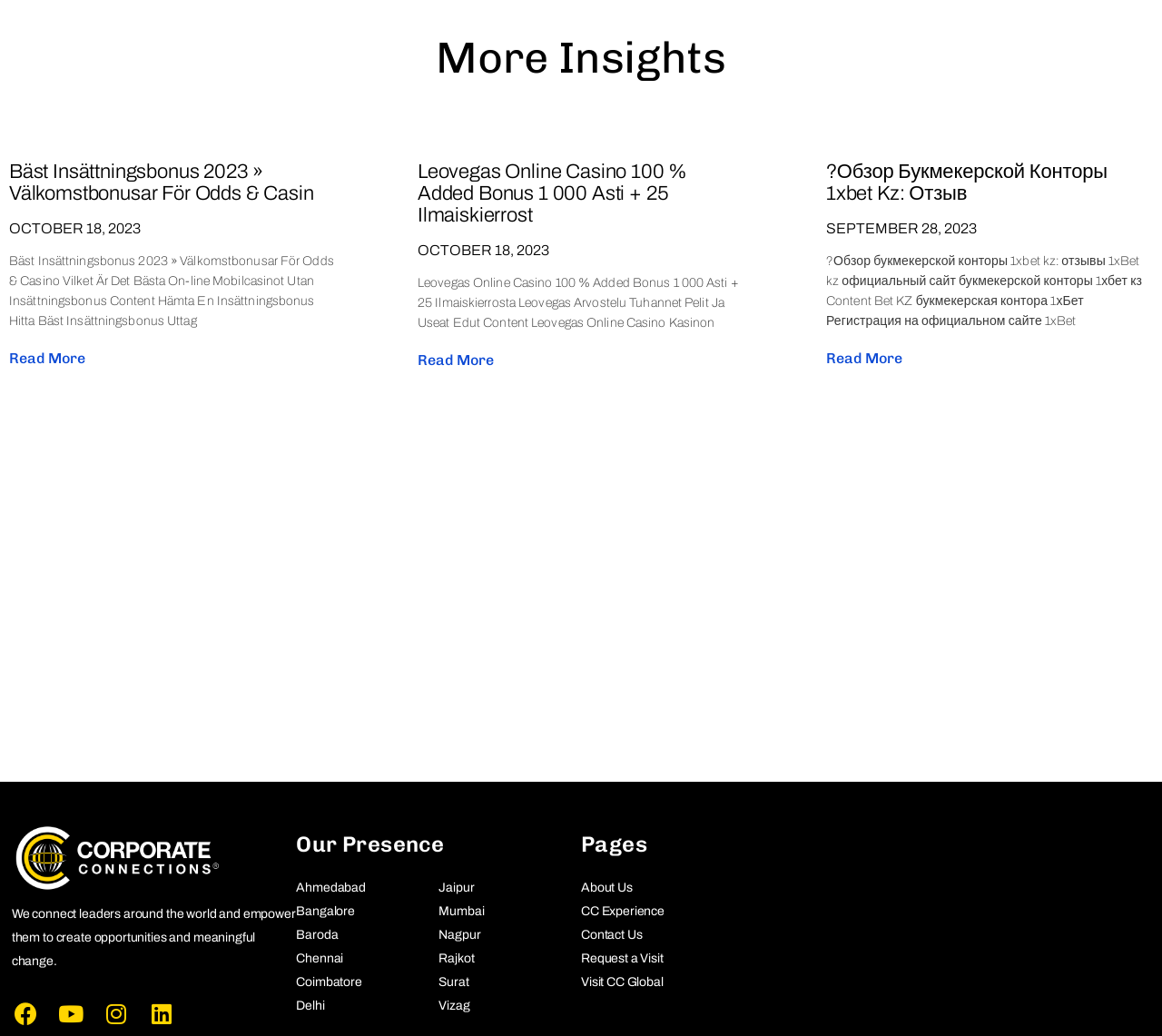Bounding box coordinates are specified in the format (top-left x, top-left y, bottom-right x, bottom-right y). All values are floating point numbers bounded between 0 and 1. Please provide the bounding box coordinate of the region this sentence describes: CC Experience

[0.5, 0.873, 0.572, 0.886]